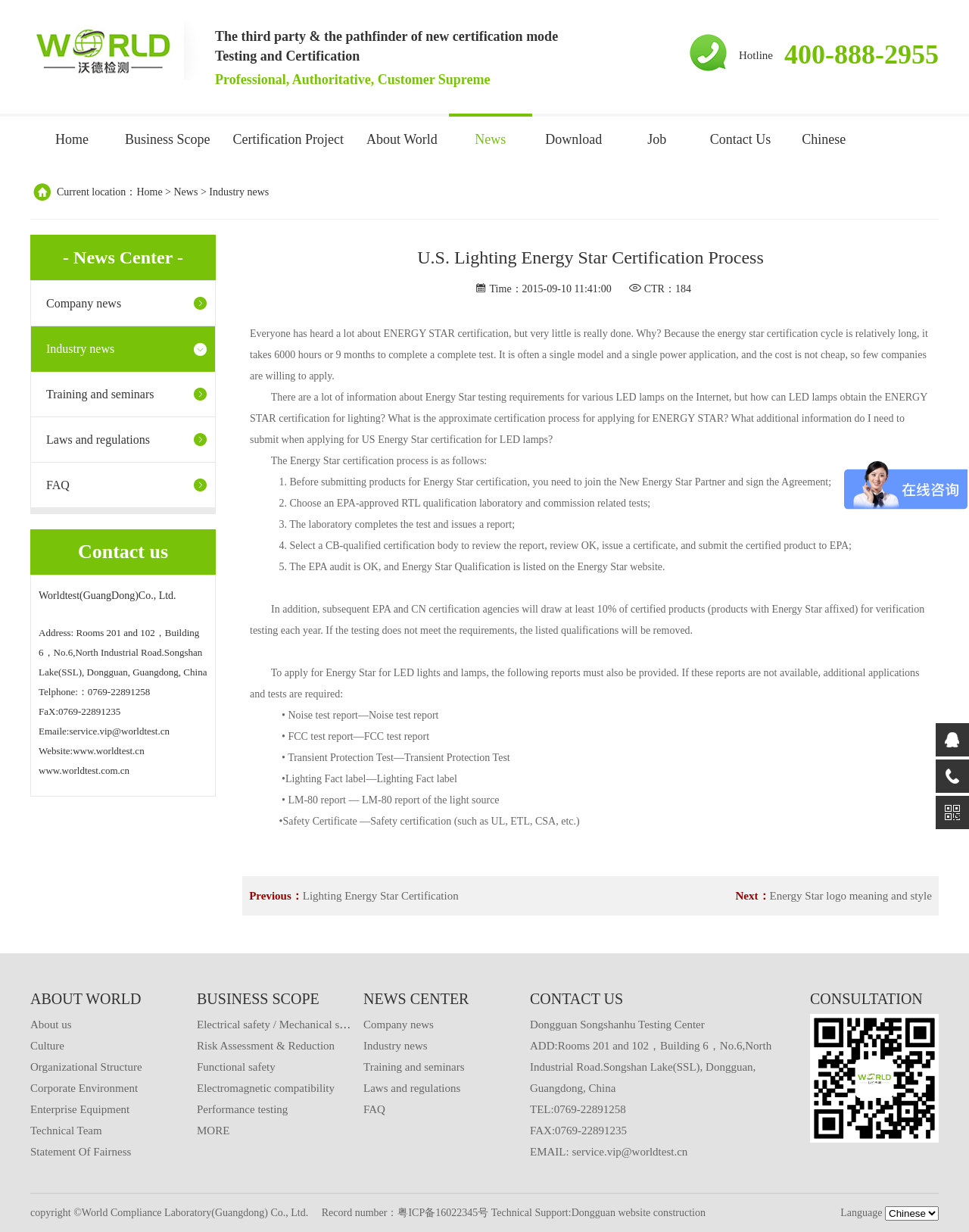Please find the bounding box coordinates of the clickable region needed to complete the following instruction: "Click the 'Industry news' link". The bounding box coordinates must consist of four float numbers between 0 and 1, i.e., [left, top, right, bottom].

[0.216, 0.151, 0.278, 0.16]